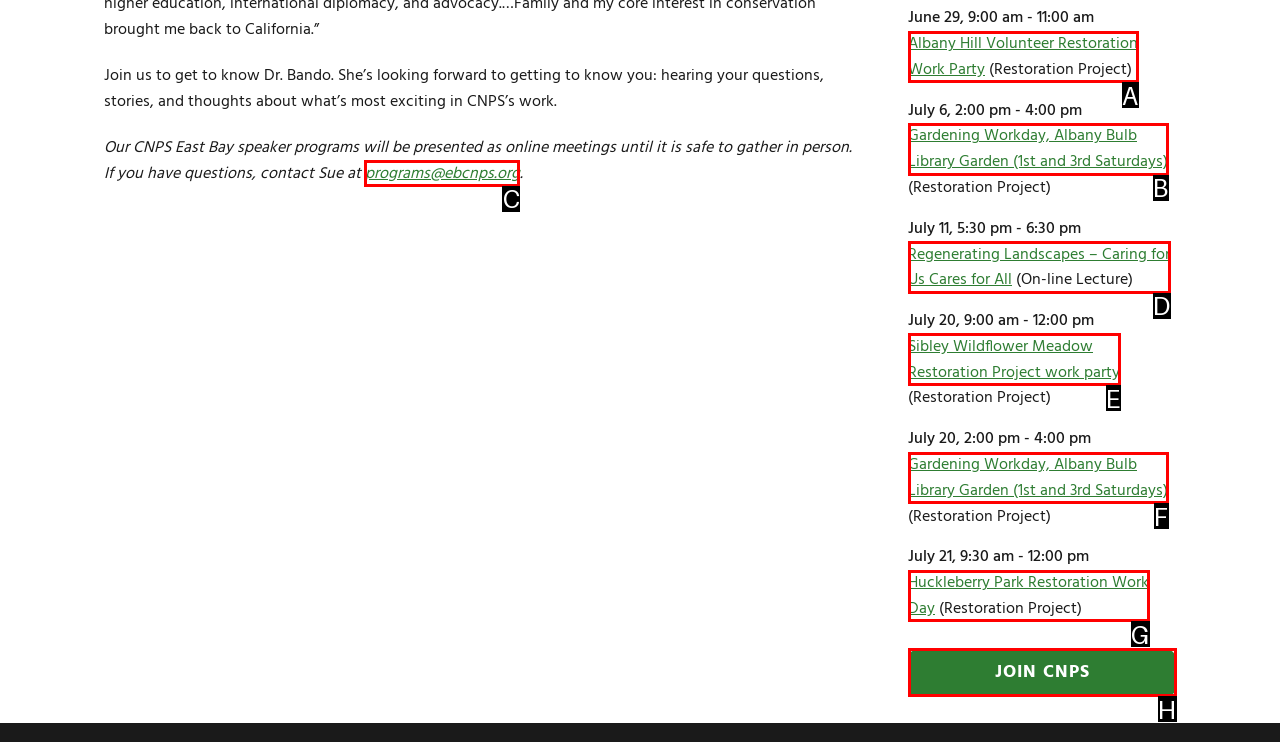Choose the letter of the option that needs to be clicked to perform the task: Contact Sue for questions. Answer with the letter.

C